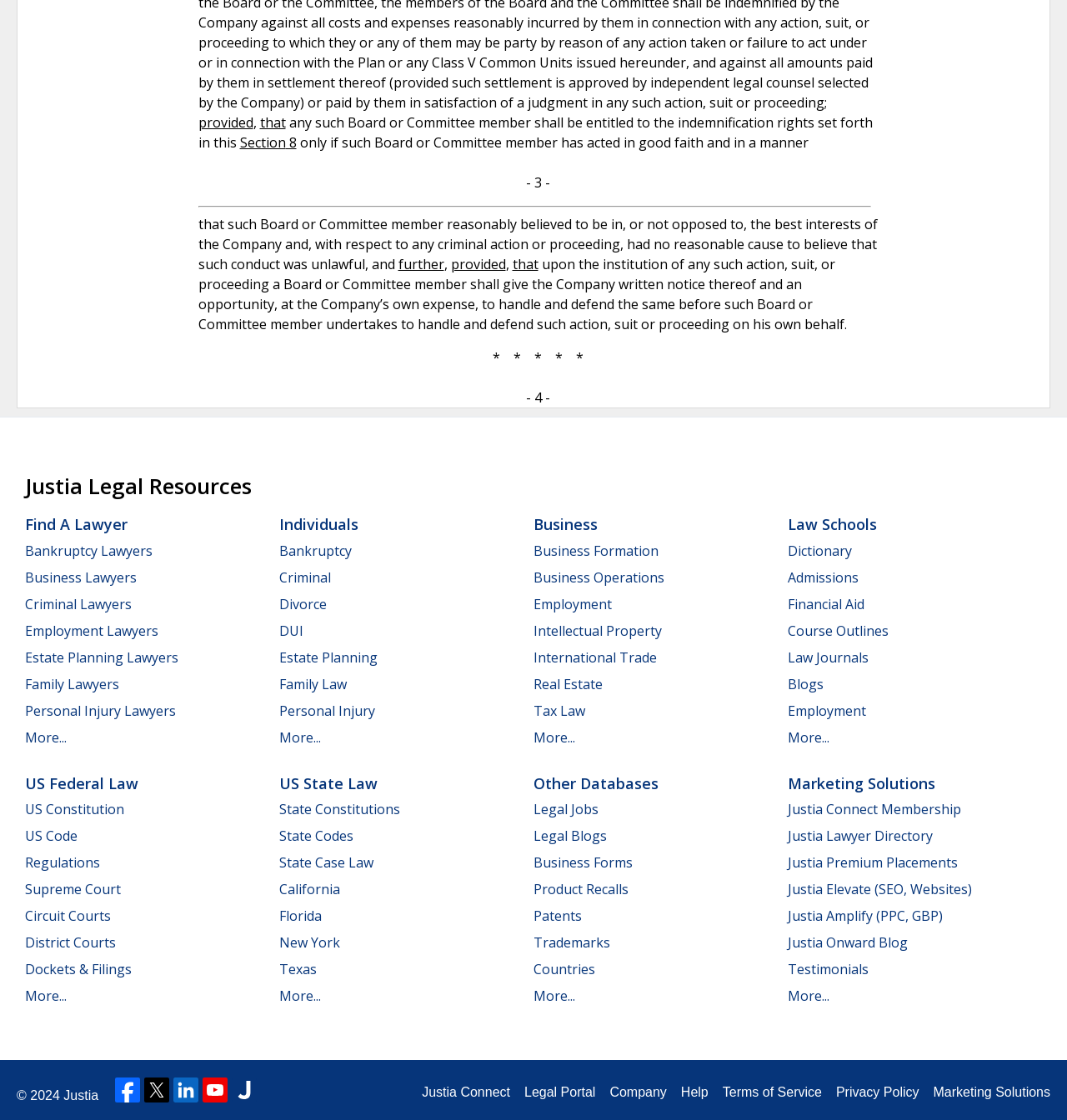What is the purpose of the 'Find a Lawyer' link?
Please answer the question as detailed as possible.

The 'Find a Lawyer' link is likely intended to help users find a lawyer who specializes in a particular area of law or who practices in a specific location.